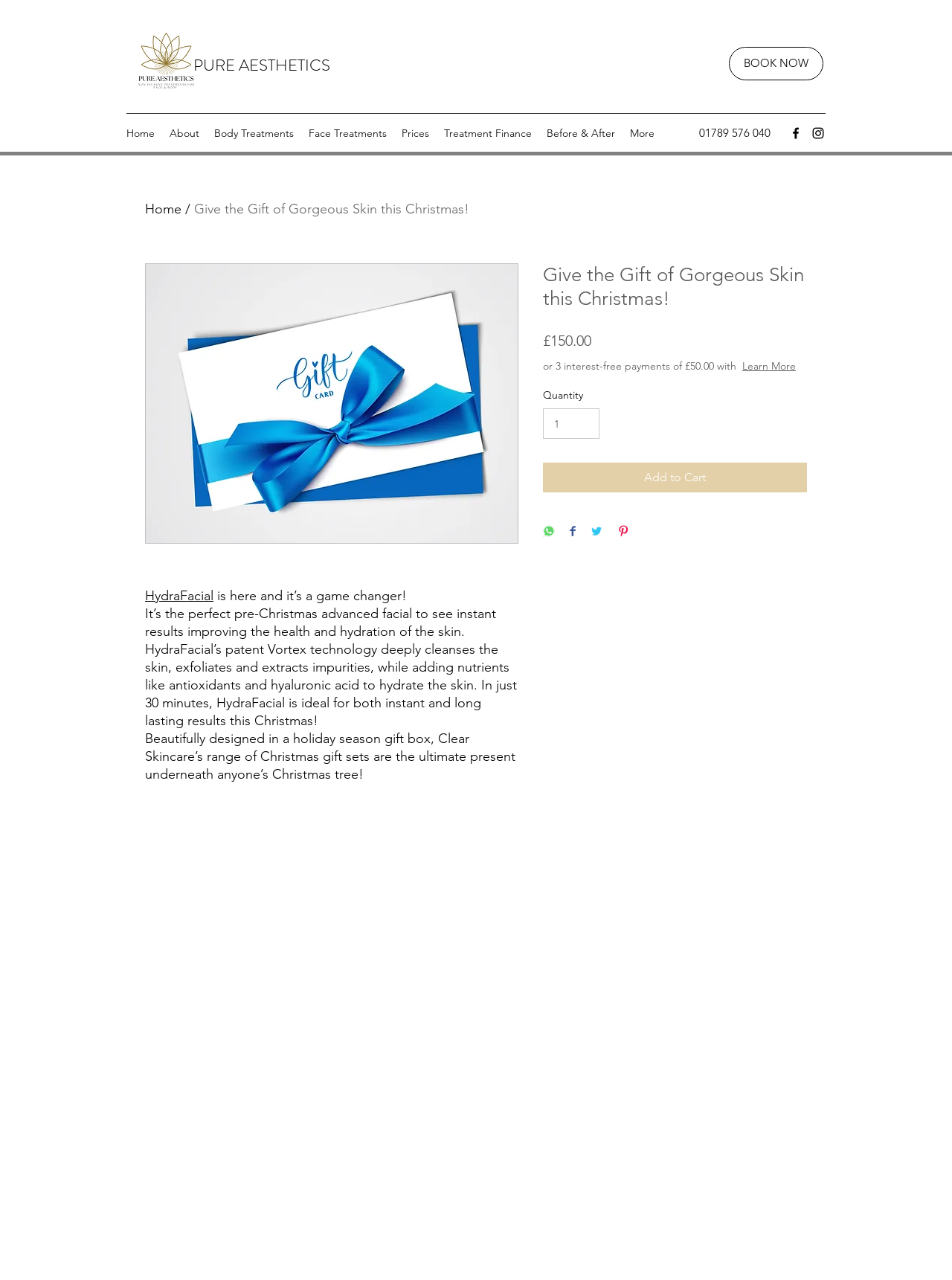Identify and provide the bounding box for the element described by: "About".

[0.17, 0.095, 0.217, 0.113]